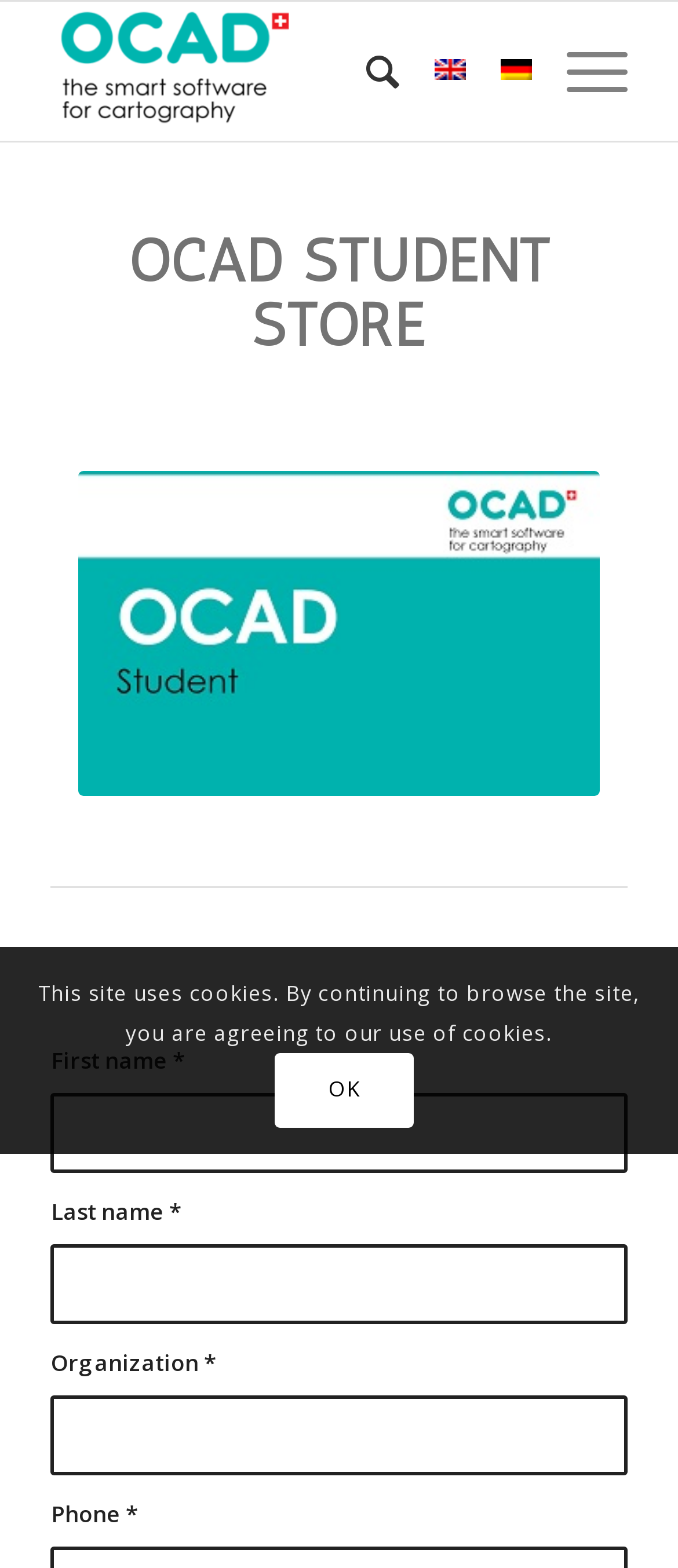Please give a short response to the question using one word or a phrase:
What is the language of the link on the top right?

English